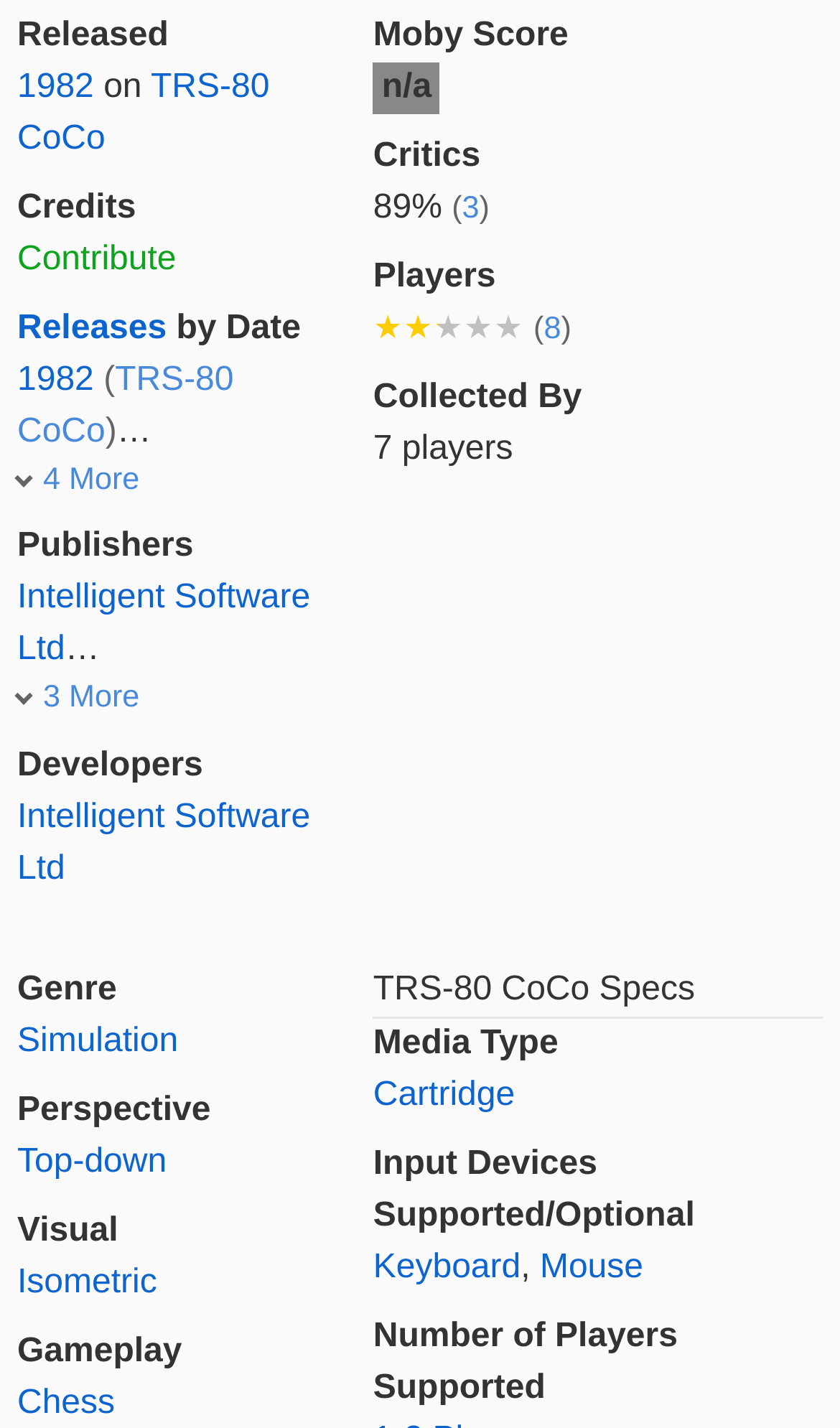What is the release year of TRS-80 CoCo?
Please look at the screenshot and answer in one word or a short phrase.

1982